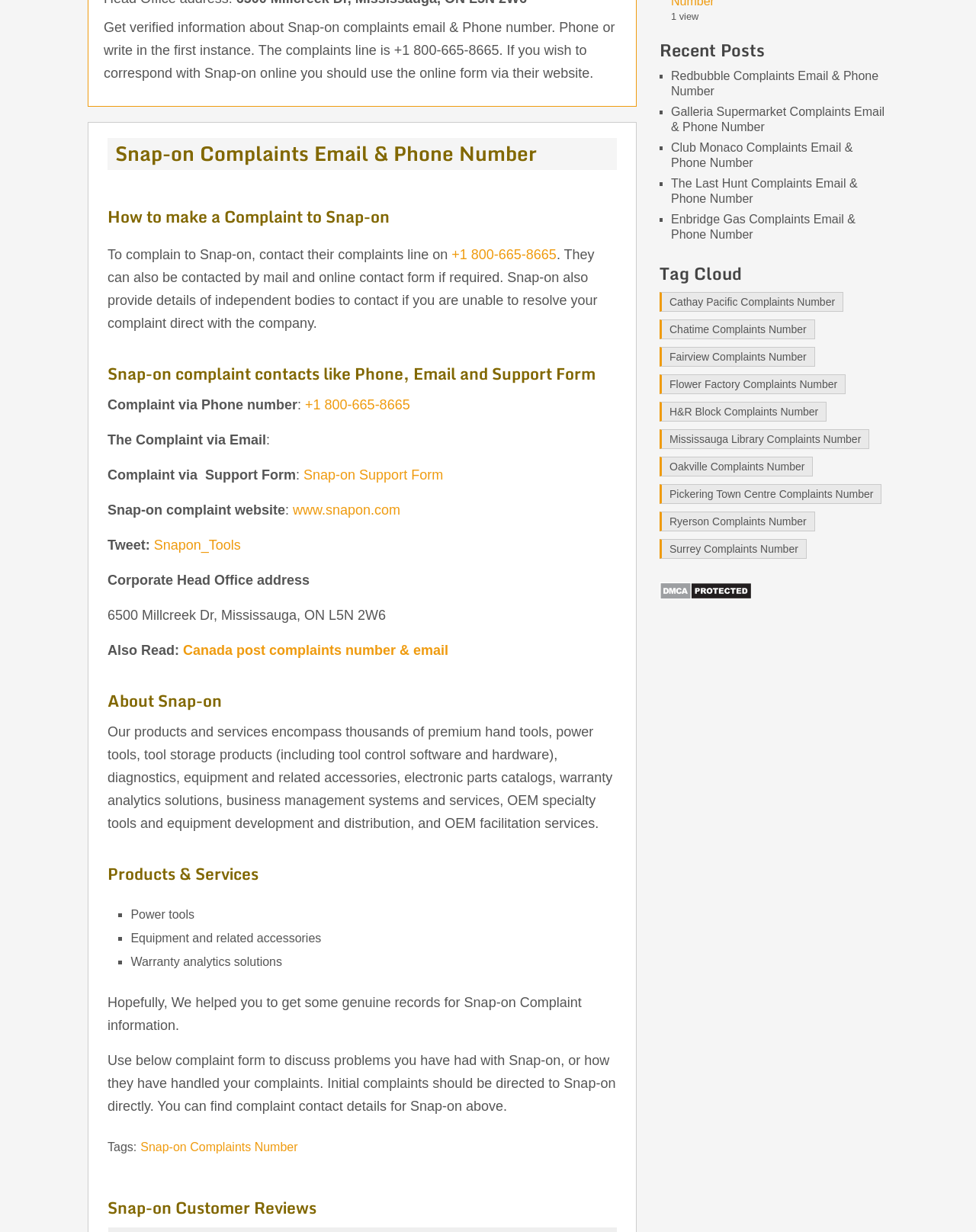Locate and provide the bounding box coordinates for the HTML element that matches this description: "27".

None